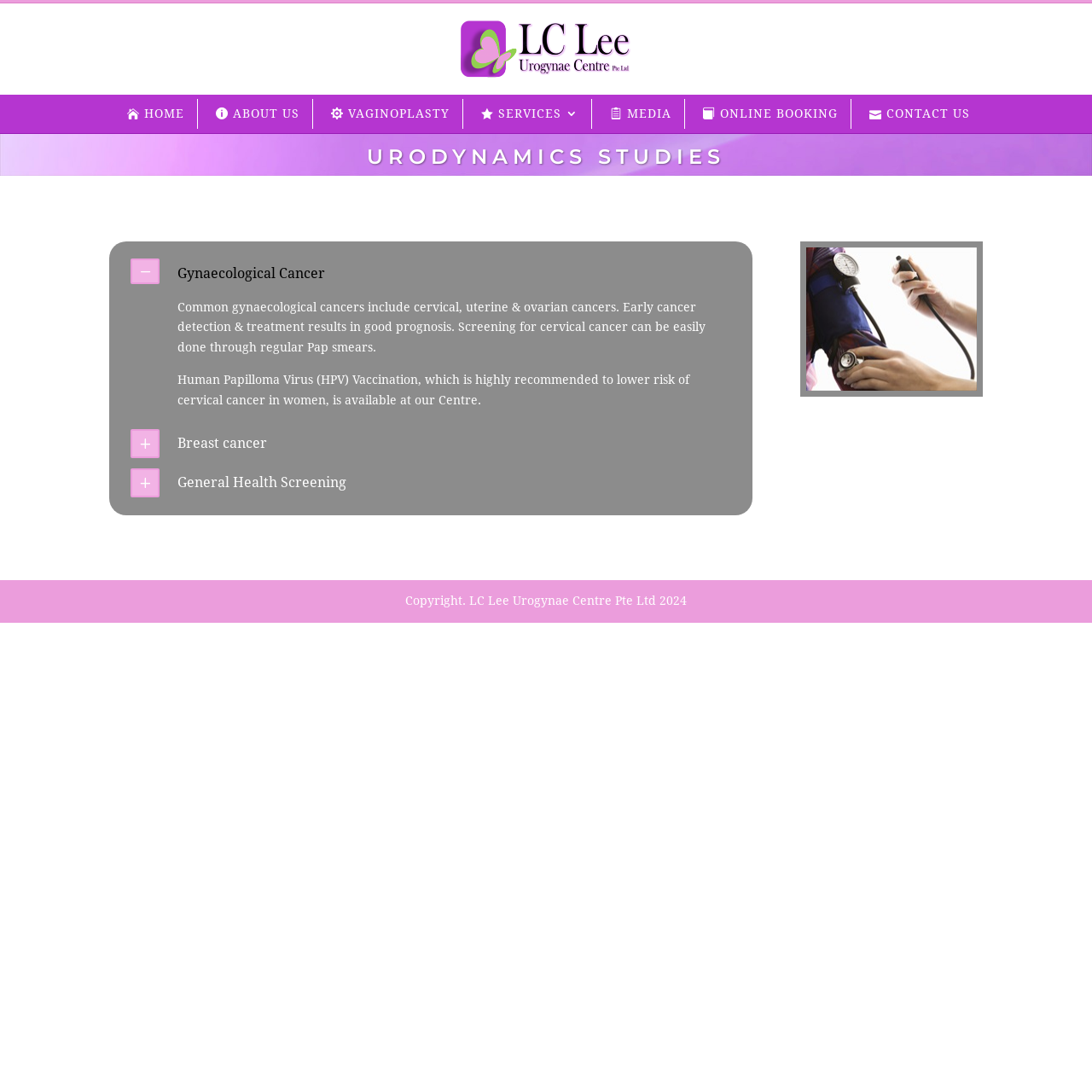What is the copyright information at the bottom of the page?
Answer with a single word or phrase by referring to the visual content.

LC Lee Urogynae Centre Pte Ltd 2024